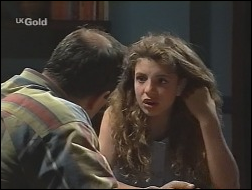Describe the image with as much detail as possible.

In this still from the Australian soap opera "Neighbours," originally aired in 1996, two characters engage in a tense conversation. The scene captures a close-up perspective of a young woman with voluminous curly hair, expressing a mix of concern and frustration as she interacts with an older man dressed in a colorful, checkered shirt. The backdrop features a dimly lit room, hinting at a serious discussion or confrontation. The setting adds an intimate, personal atmosphere, showcasing the emotional intensity of their dialogue. The image is presented with the logo of UK Gold, indicating the channel's rebroadcast of this classic series.